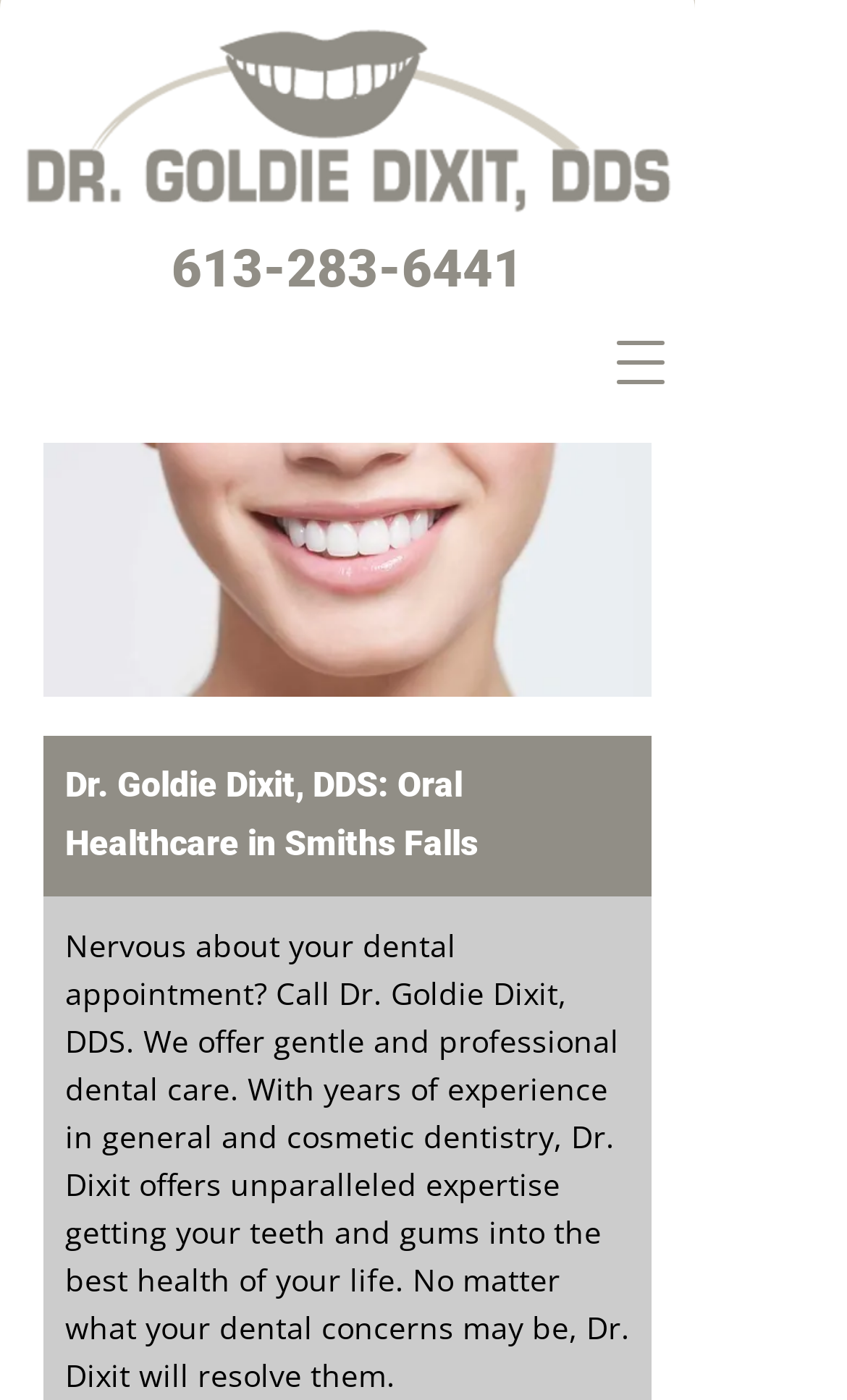Generate the text content of the main headline of the webpage.

Dr. Goldie Dixit, DDS: Oral Healthcare in Smiths Falls